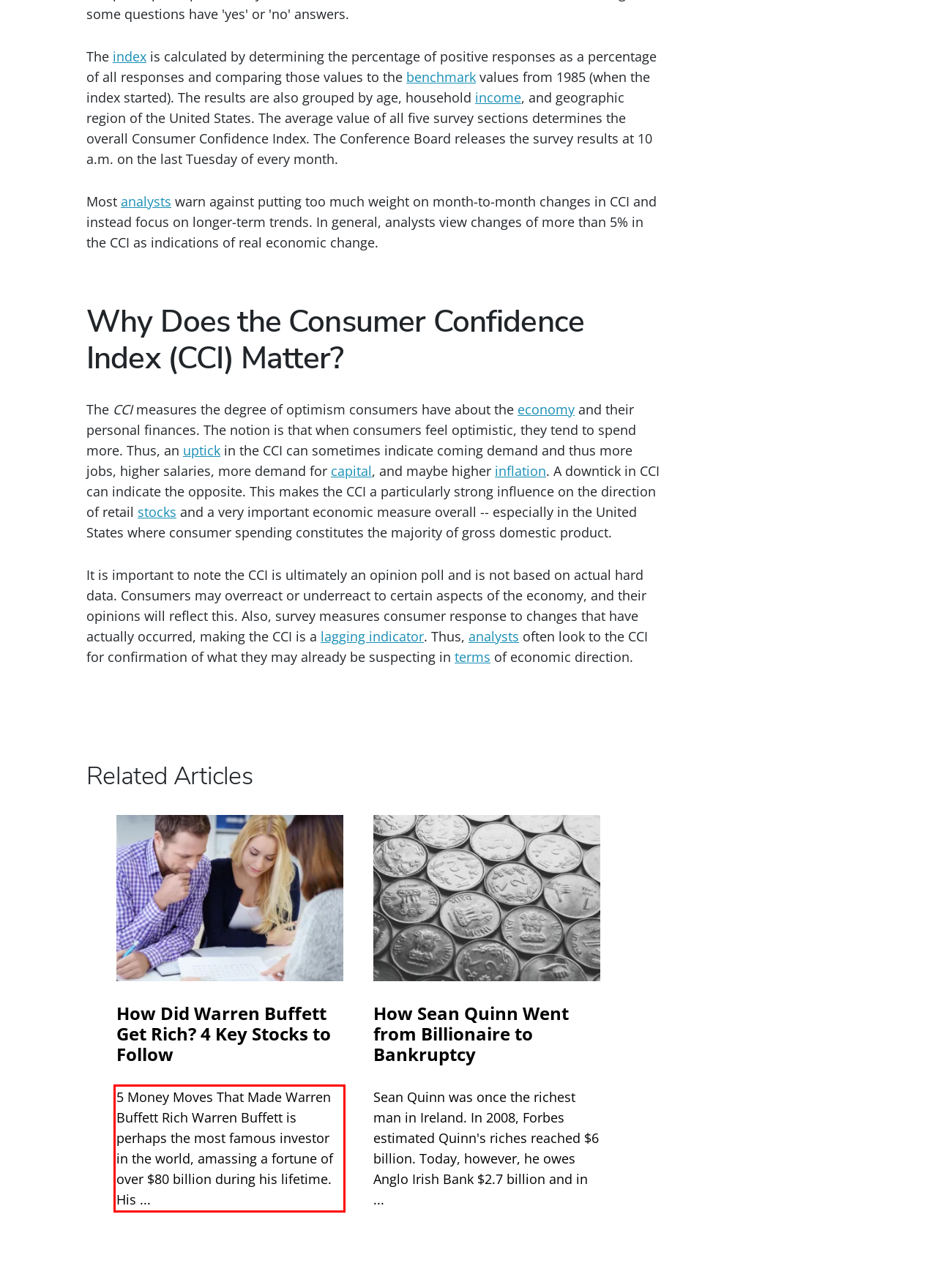In the screenshot of the webpage, find the red bounding box and perform OCR to obtain the text content restricted within this red bounding box.

5 Money Moves That Made Warren Buffett Rich Warren Buffett is perhaps the most famous investor in the world, amassing a fortune of over $80 billion during his lifetime. His ...